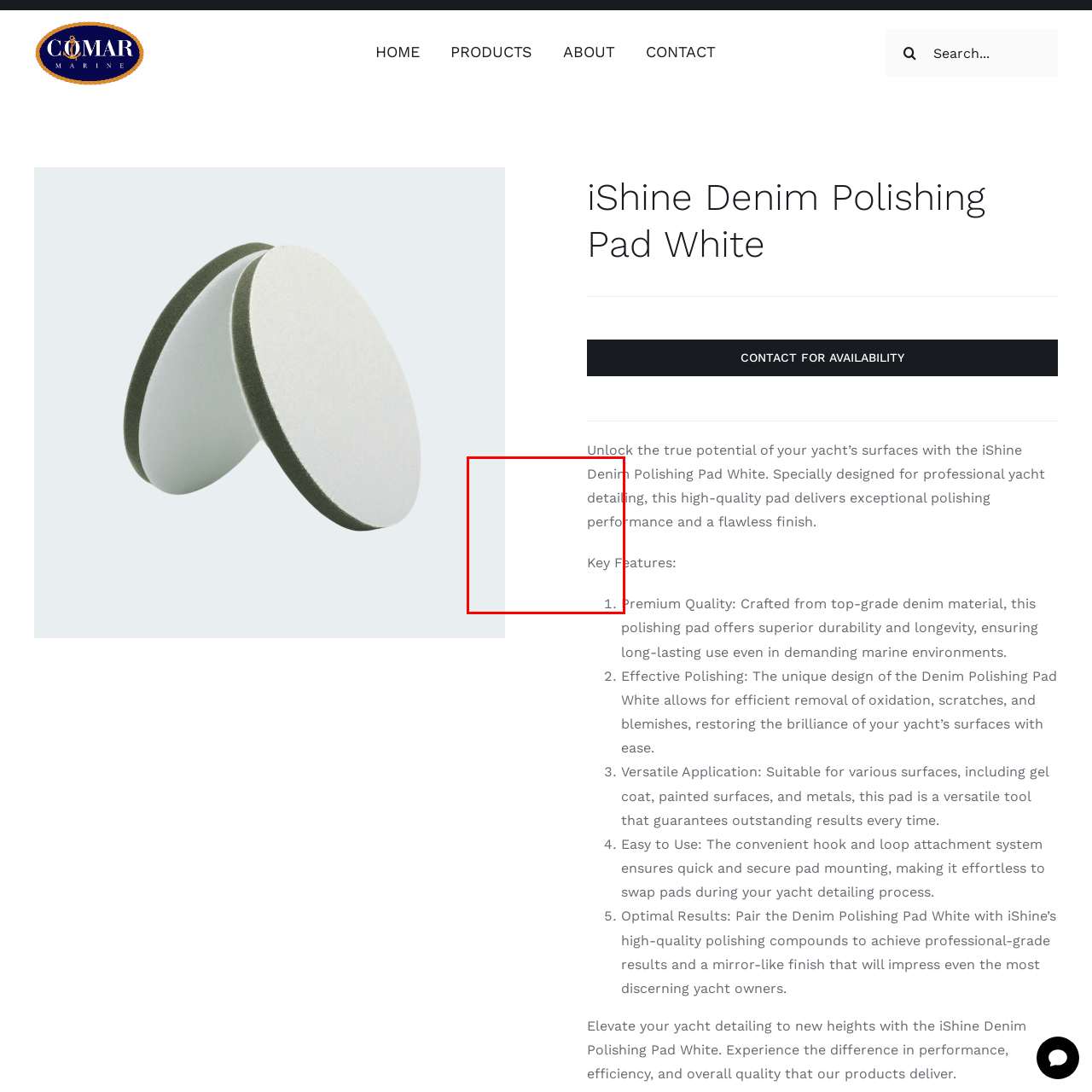What kind of results can be achieved with the iShine Denim Polishing Pad White?
Look at the image highlighted by the red bounding box and answer the question with a single word or brief phrase.

Professional-grade